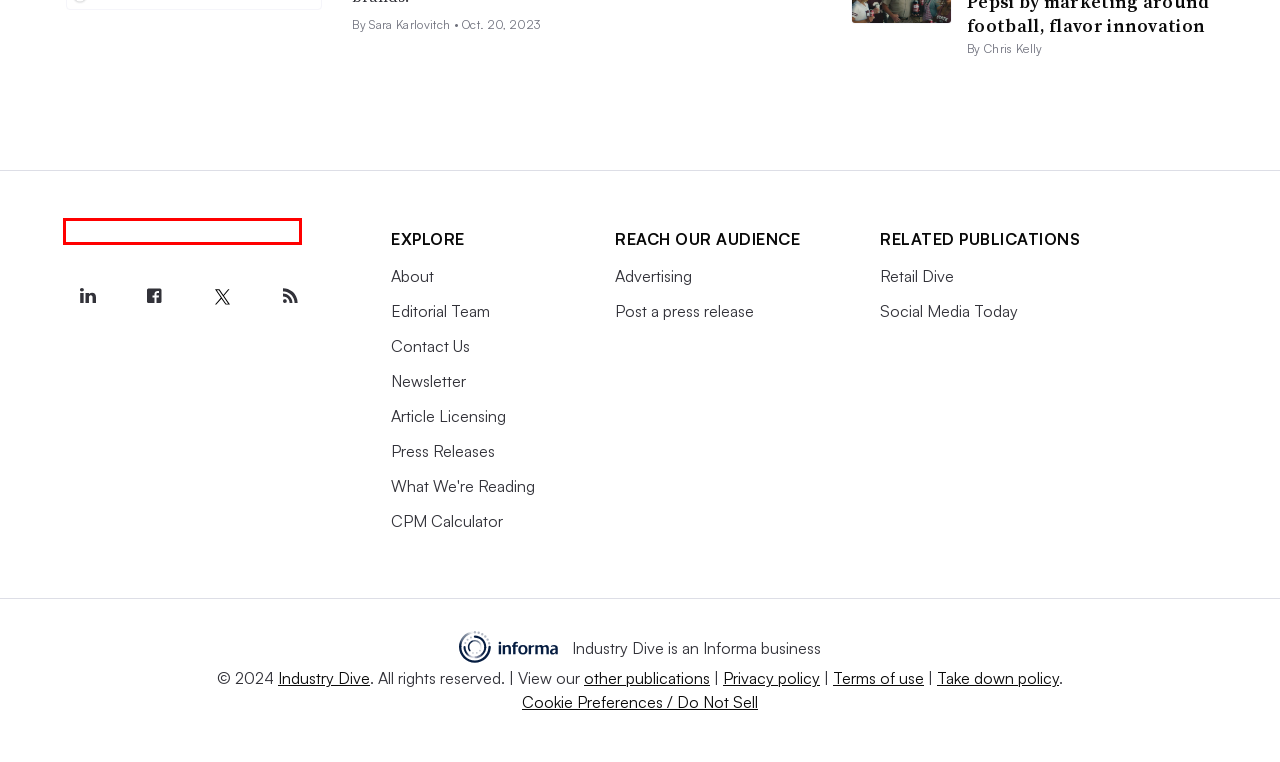You have a screenshot of a webpage, and a red bounding box highlights an element. Select the webpage description that best fits the new page after clicking the element within the bounding box. Options are:
A. Terms of Use - Industry Dive
B. Top Consumer Preferences Driving Product Development in F&B Free Playbook
C. Social Media News | Social Media Today
D. Industry Dive
E. Publications - Industry Dive
F. Walmart tests in-app generative AI shopping assistant | CX Dive
G. Marketing Dive - Latest News
H. Retail News and Trends | Retail Dive

D